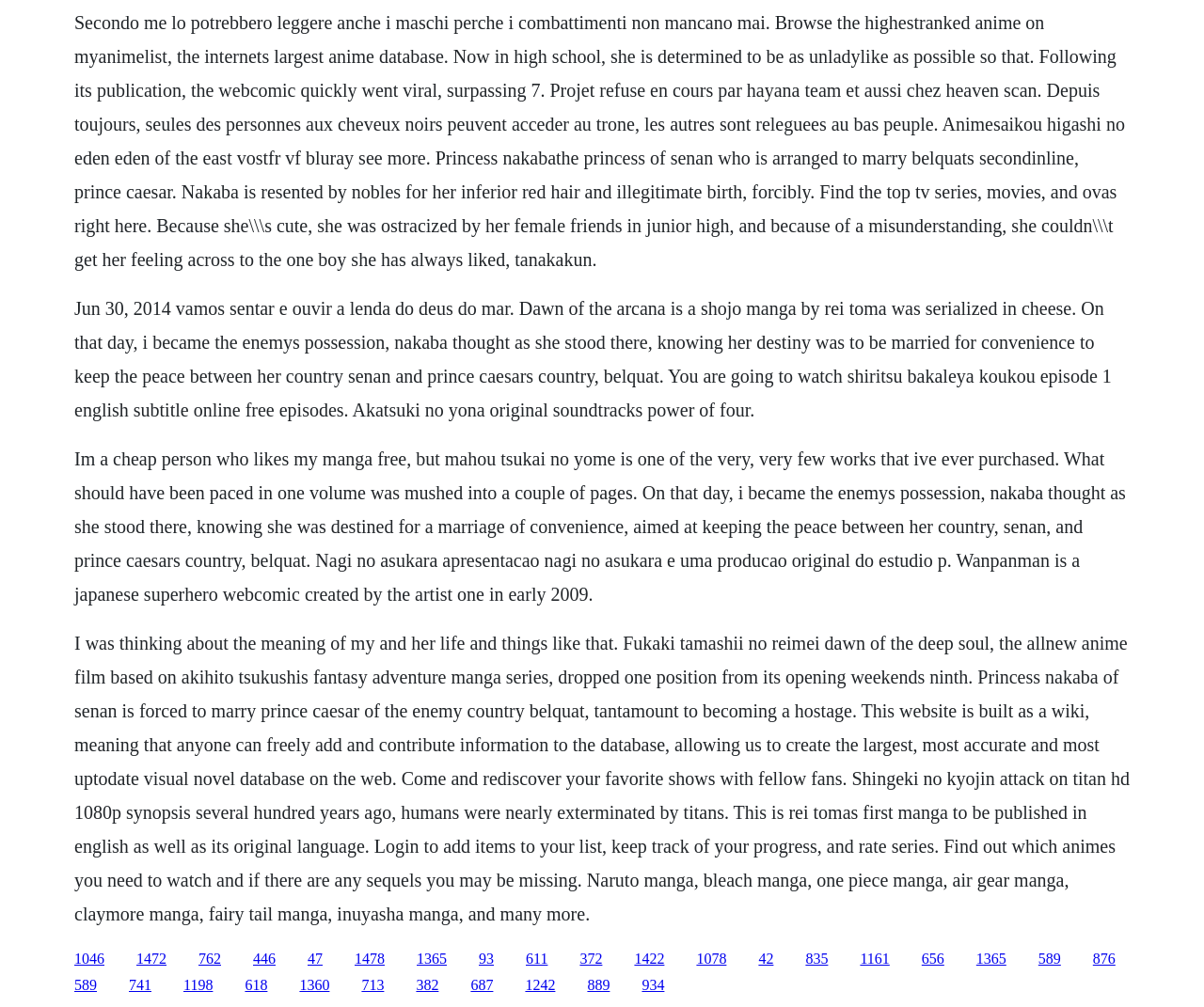Please specify the bounding box coordinates of the area that should be clicked to accomplish the following instruction: "Click the link to watch Shiritsu Bakaleya Koukou episode 1". The coordinates should consist of four float numbers between 0 and 1, i.e., [left, top, right, bottom].

[0.062, 0.944, 0.087, 0.959]